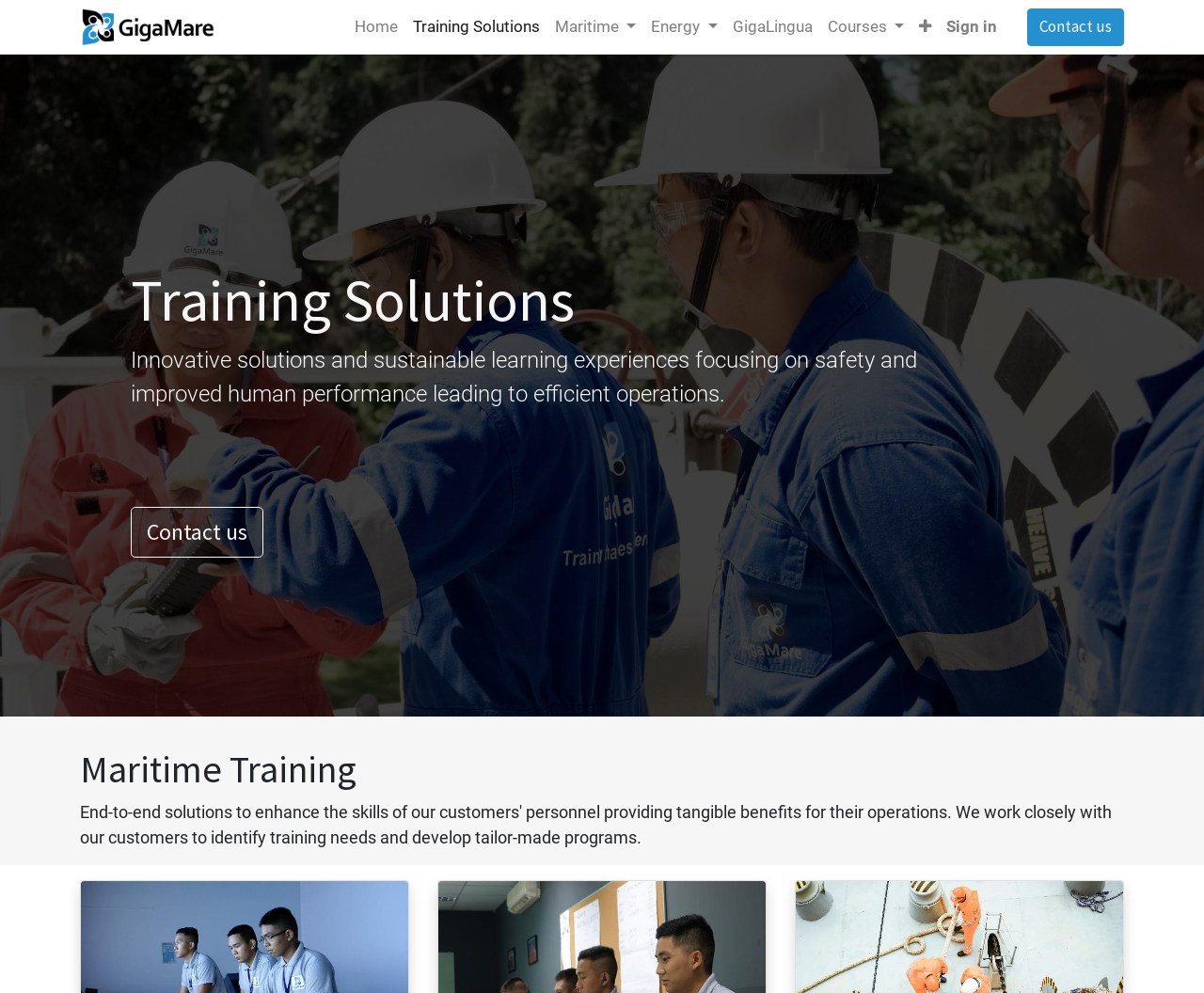Determine the bounding box coordinates of the clickable element to achieve the following action: 'Go to Maritime training page'. Provide the coordinates as four float values between 0 and 1, formatted as [left, top, right, bottom].

[0.455, 0.008, 0.535, 0.047]